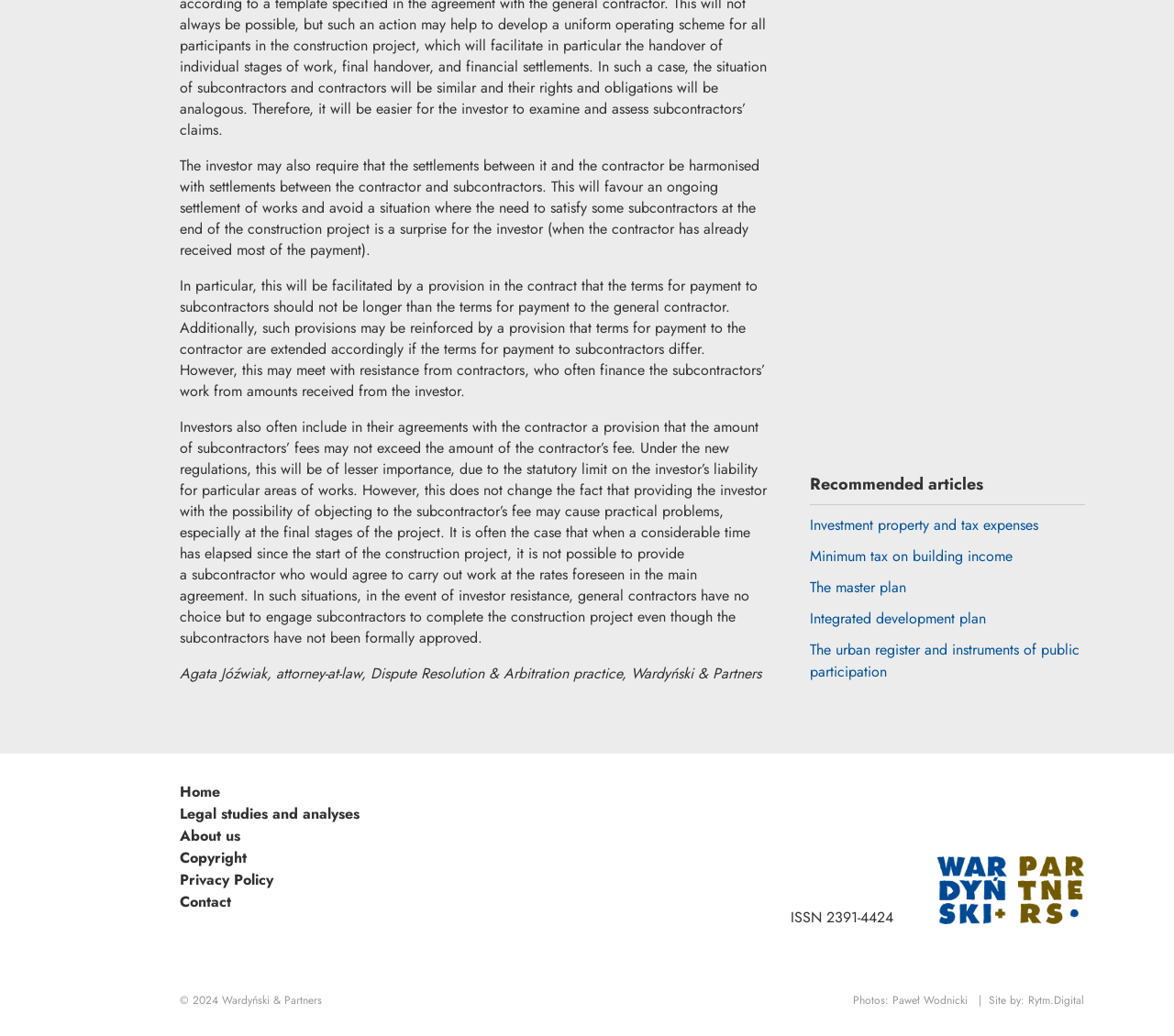How many recommended articles are there?
Please interpret the details in the image and answer the question thoroughly.

There are five recommended articles listed at the bottom of the webpage, which are 'Investment property and tax expenses', 'Minimum tax on building income', 'The master plan', 'Integrated development plan', and 'The urban register and instruments of public participation'.